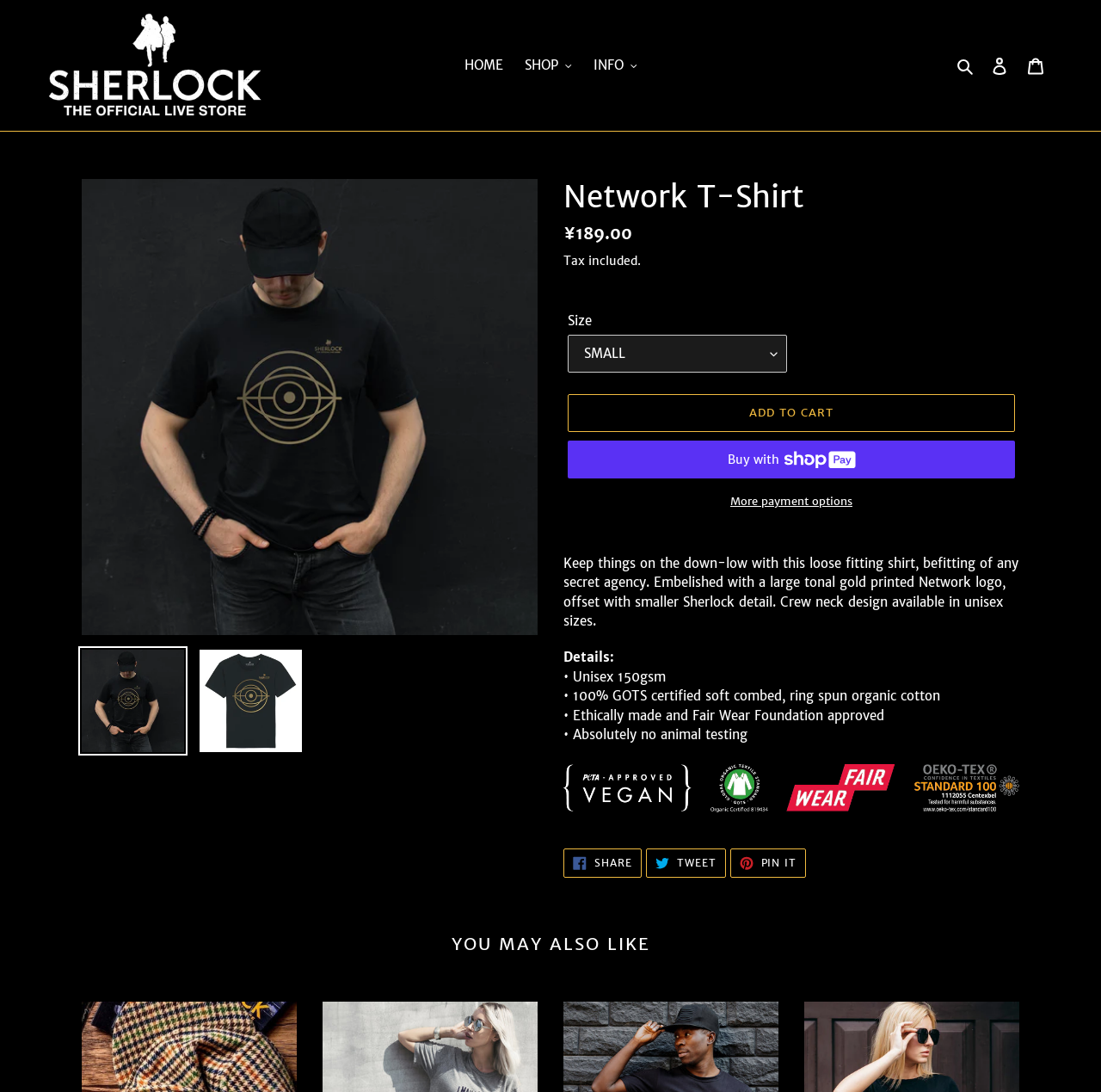Write a detailed summary of the webpage, including text, images, and layout.

This webpage is about a product, specifically a Network T-Shirt, on an e-commerce website called thegameisnow.store. At the top of the page, there is a navigation menu with links to "HOME", "SHOP", "INFO", and a search button. On the right side of the navigation menu, there are links to "Log in" and "Cart". 

Below the navigation menu, there is a large image of the Network T-Shirt, taking up most of the width of the page. To the right of the image, there is a heading with the product name, "Network T-Shirt", and a description list with the regular price of ¥189.00, including tax. 

Below the product name and price, there is a paragraph describing the product, mentioning its loose fitting design, tonal gold printed Network logo, and Sherlock detail. The paragraph also mentions that the shirt is available in unisex sizes with a crew neck design.

Further down, there are options to select a size from a dropdown menu and an "Add to cart" button. There are also buttons for "Buy now with ShopPay" and "More payment options". 

On the right side of the page, there are three social media links to share the product on Facebook, Twitter, and Pinterest. 

At the bottom of the page, there is a heading "YOU MAY ALSO LIKE", suggesting that there may be other related products or recommendations.